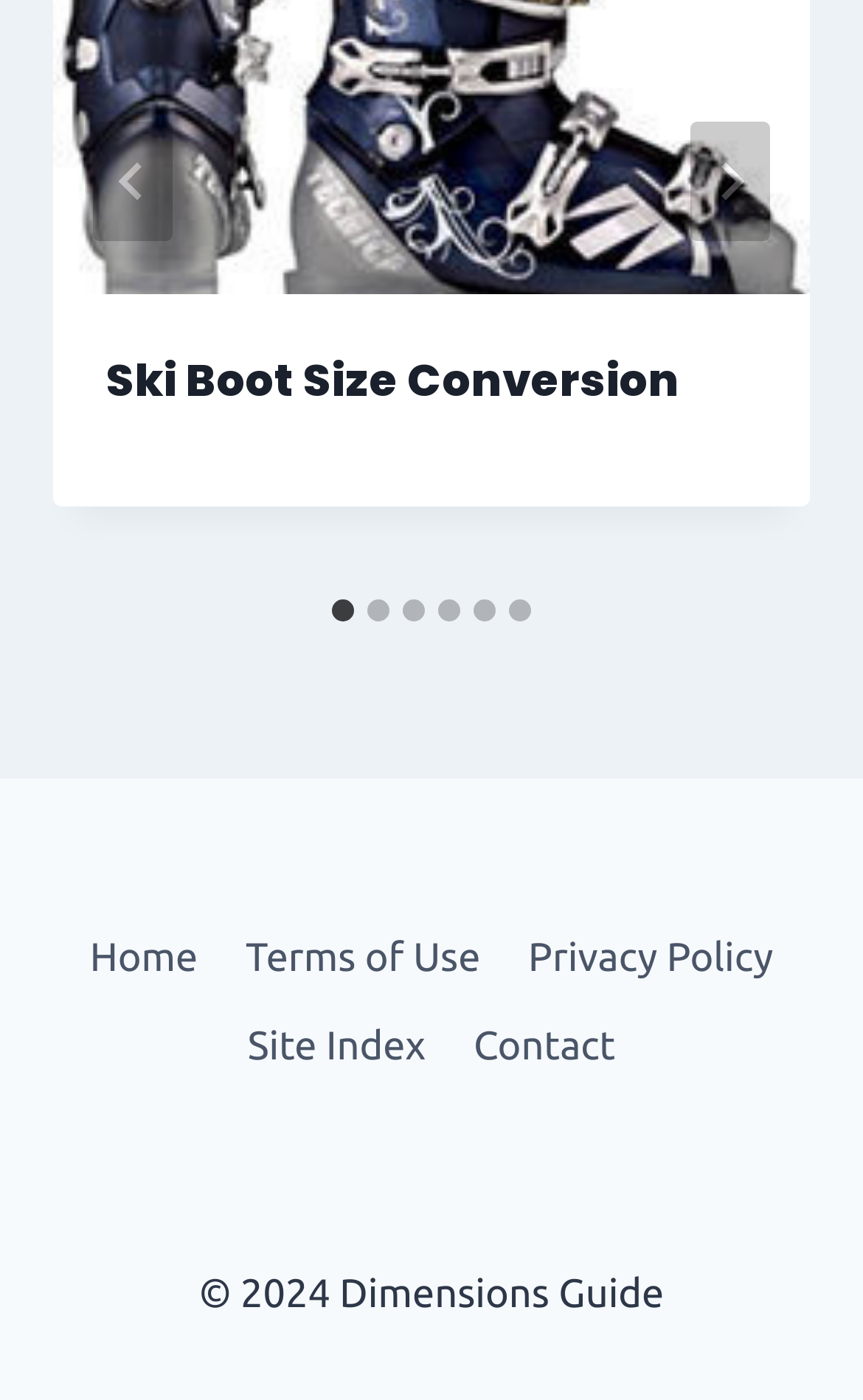Determine the bounding box coordinates of the region that needs to be clicked to achieve the task: "Select slide 2".

[0.426, 0.428, 0.451, 0.444]